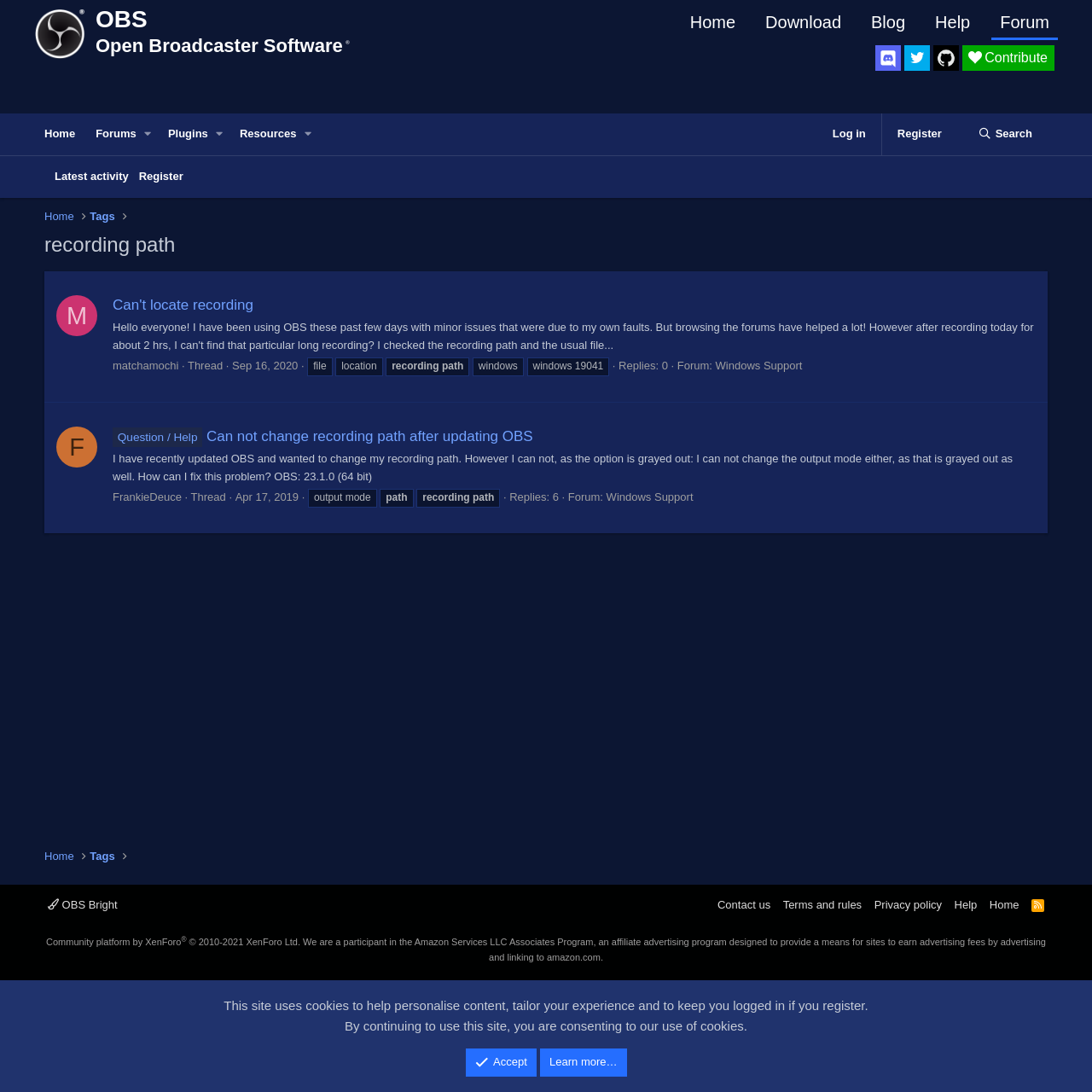What is the username of the user who started the first thread?
Give a detailed explanation using the information visible in the image.

I looked at the first thread and found the username 'matchamochi' associated with it.